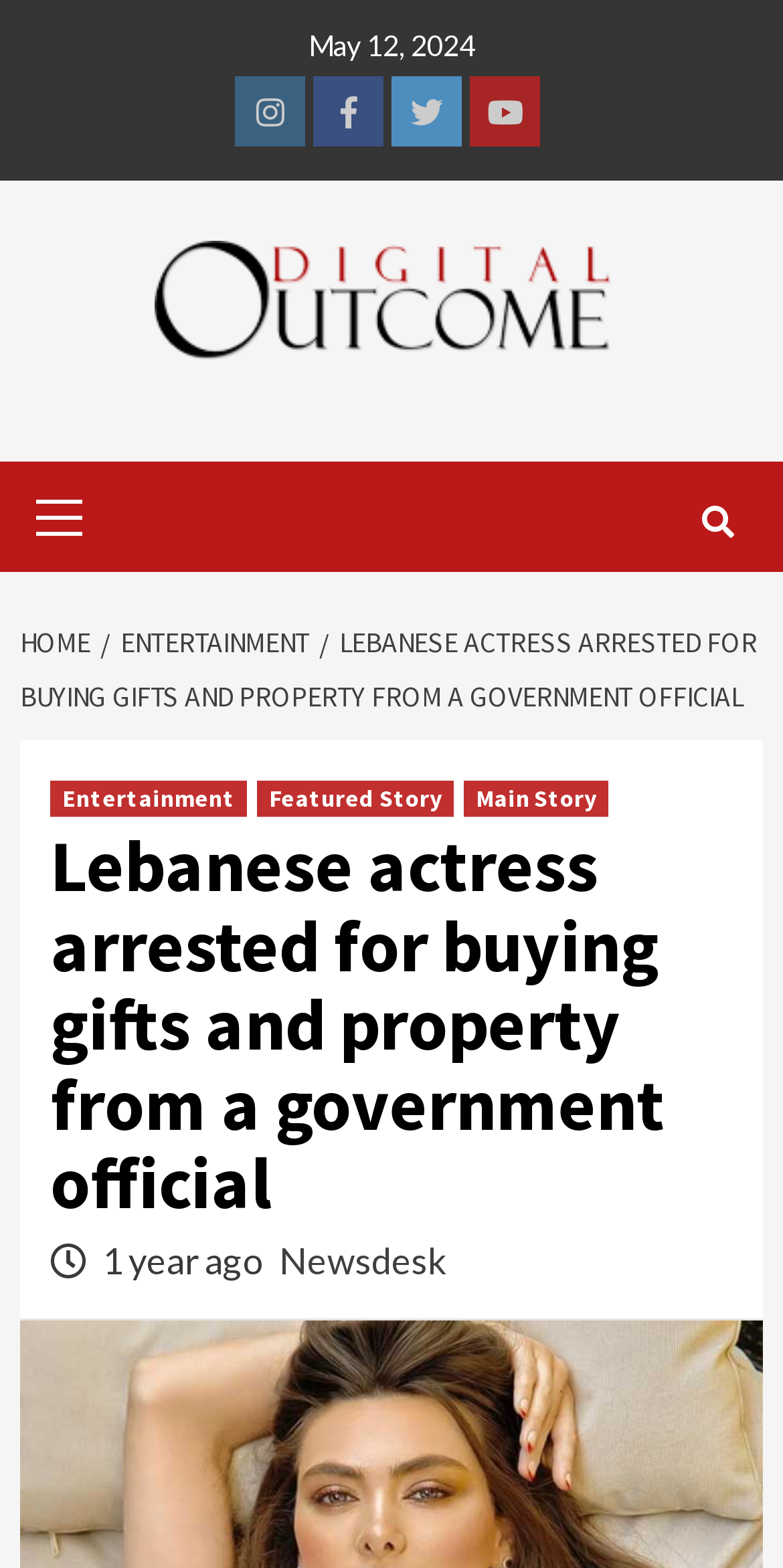Identify the main heading from the webpage and provide its text content.

Lebanese actress arrested for buying gifts and property from a government official